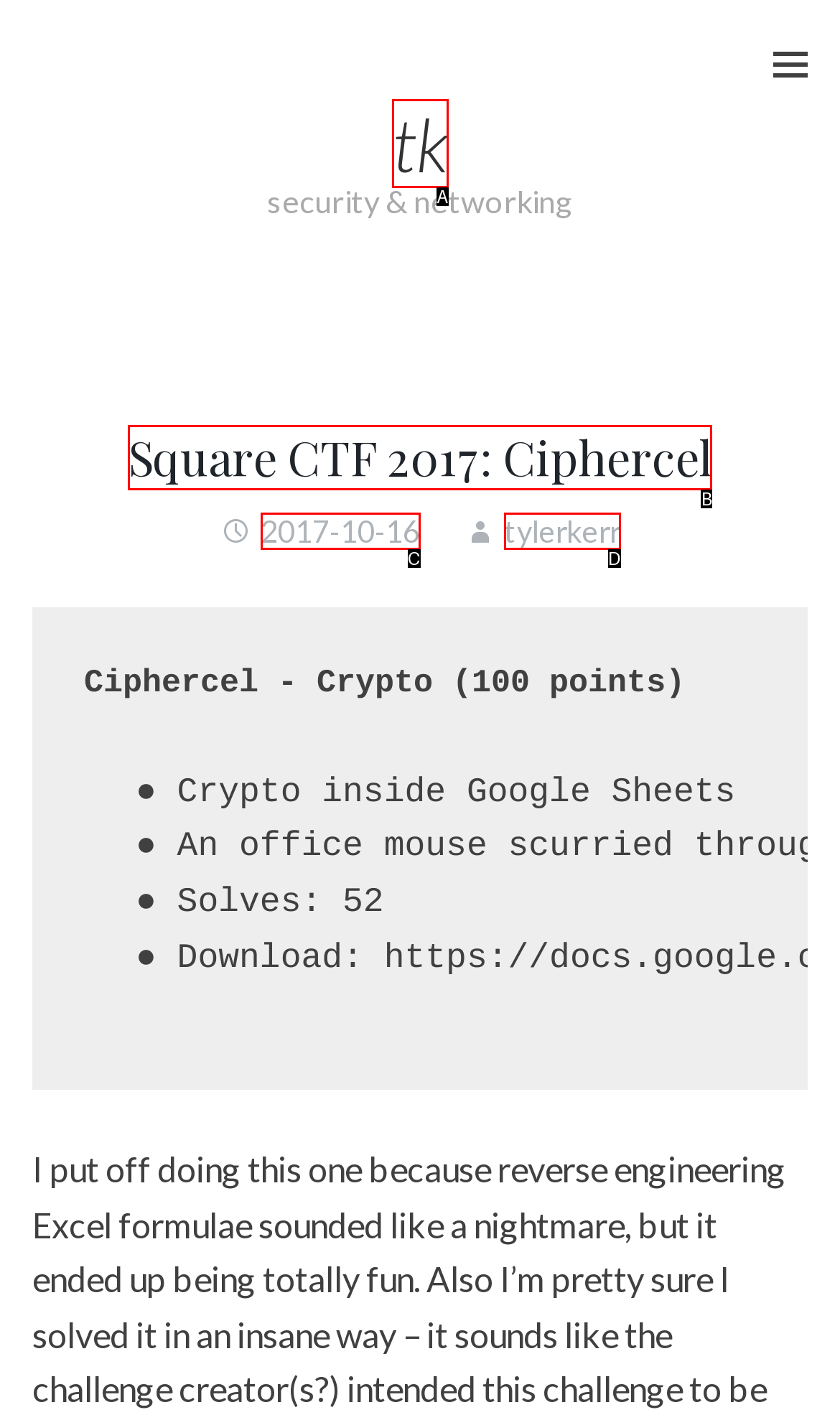Using the description: tylerkerr, find the HTML element that matches it. Answer with the letter of the chosen option.

D